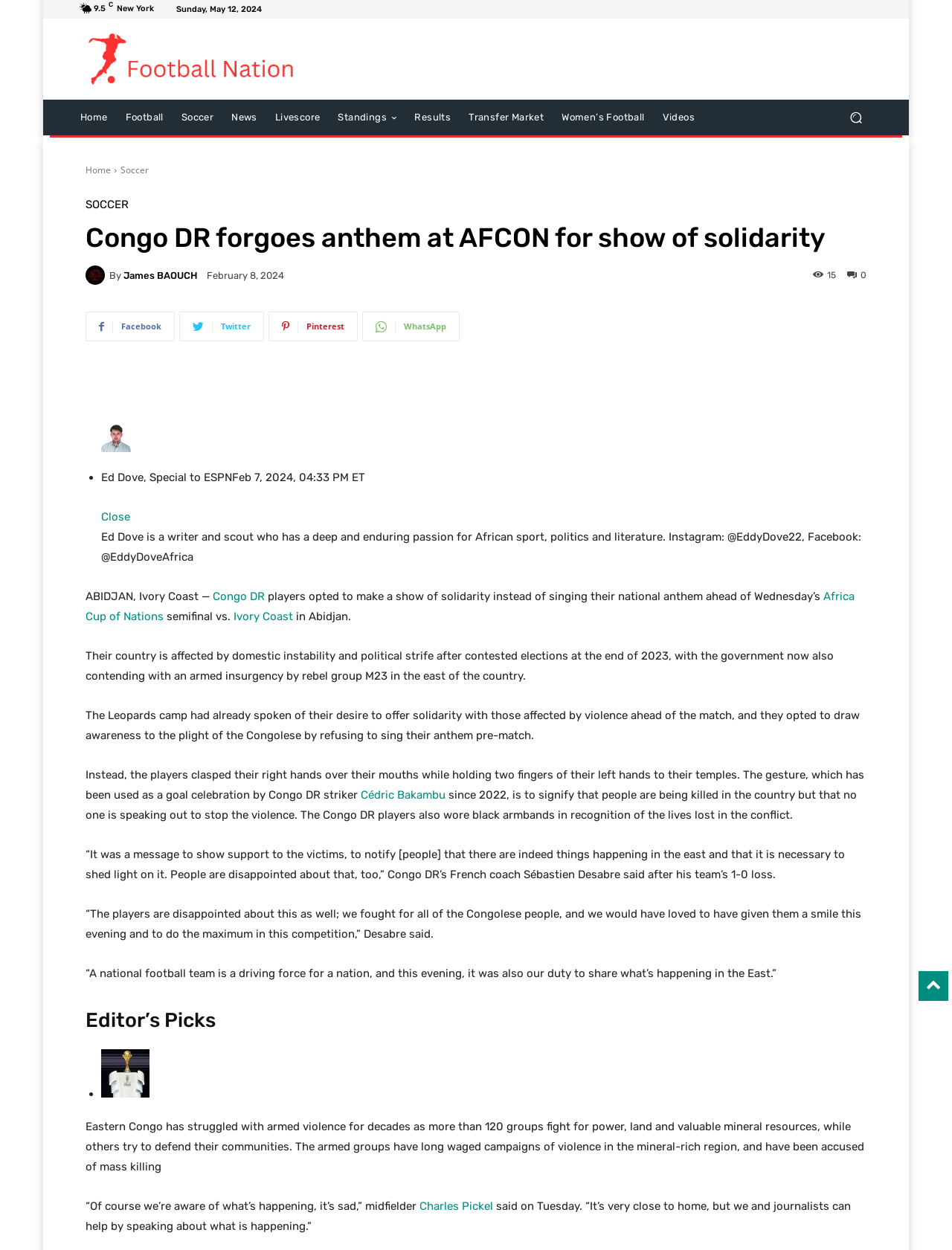Please determine the bounding box coordinates of the element to click in order to execute the following instruction: "View the video". The coordinates should be four float numbers between 0 and 1, specified as [left, top, right, bottom].

[0.686, 0.08, 0.739, 0.108]